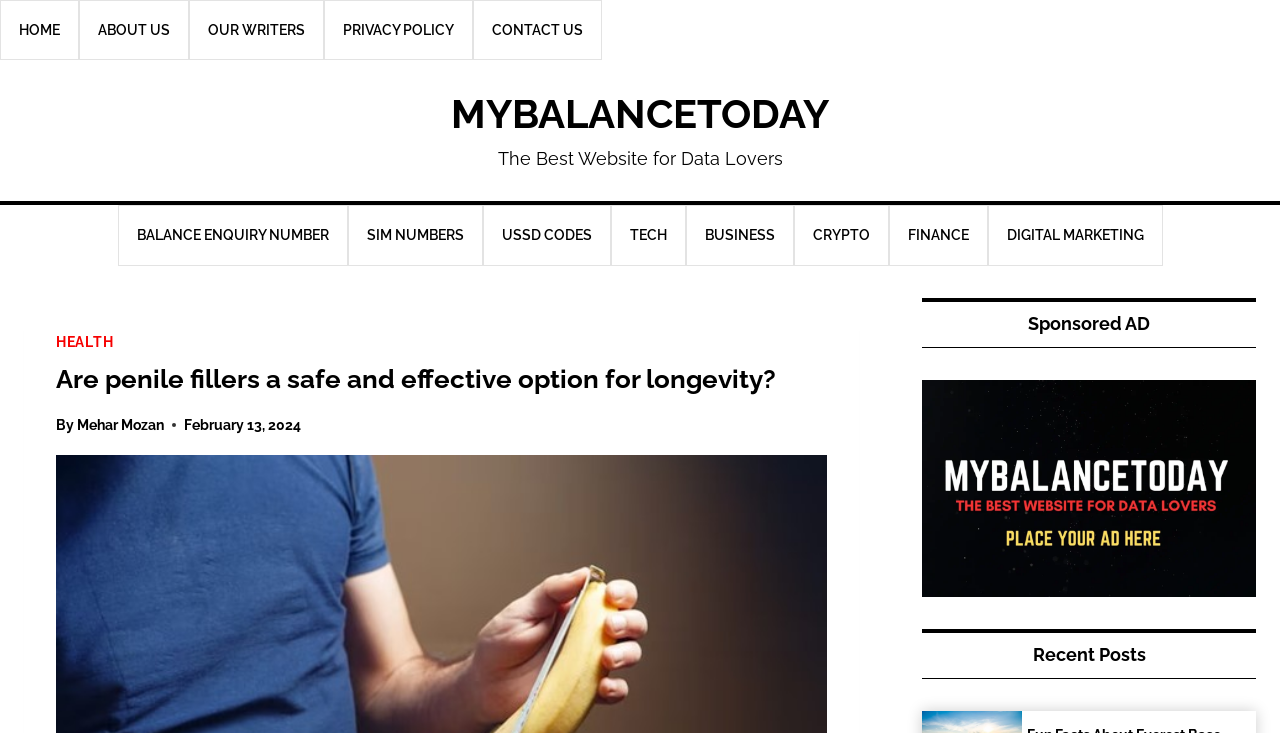Create a detailed summary of the webpage's content and design.

This webpage appears to be a blog or article page, with a focus on the topic of penile fillers as a cosmetic enhancement solution. The page has a navigation menu at the top, divided into two sections: secondary navigation and primary navigation. The secondary navigation menu is located at the top-left corner of the page and contains links to "HOME", "ABOUT US", "OUR WRITERS", "PRIVACY POLICY", and "CONTACT US". The primary navigation menu is located below the secondary navigation menu and contains links to various categories such as "BALANCE ENQUIRY NUMBER", "SIM NUMBERS", "USSD CODES", "TECH", "BUSINESS", "CRYPTO", "FINANCE", and "DIGITAL MARKETING".

Below the navigation menus, there is a header section that contains a link to the "HEALTH" category, a heading that reads "Are penile fillers a safe and effective option for longevity?", and a byline that credits the author, Mehar Mozan. The date of publication, February 13, 2024, is also displayed in this section.

The main content of the page is not explicitly described in the accessibility tree, but it is likely that the article or blog post is located below the header section. On the right side of the page, there is a sponsored advertisement section that contains a figure and a link. Below the sponsored ad, there is a section that displays recent posts.

Overall, the webpage has a clean and organized layout, with clear headings and concise text. The navigation menus are easily accessible, and the content is divided into clear sections.